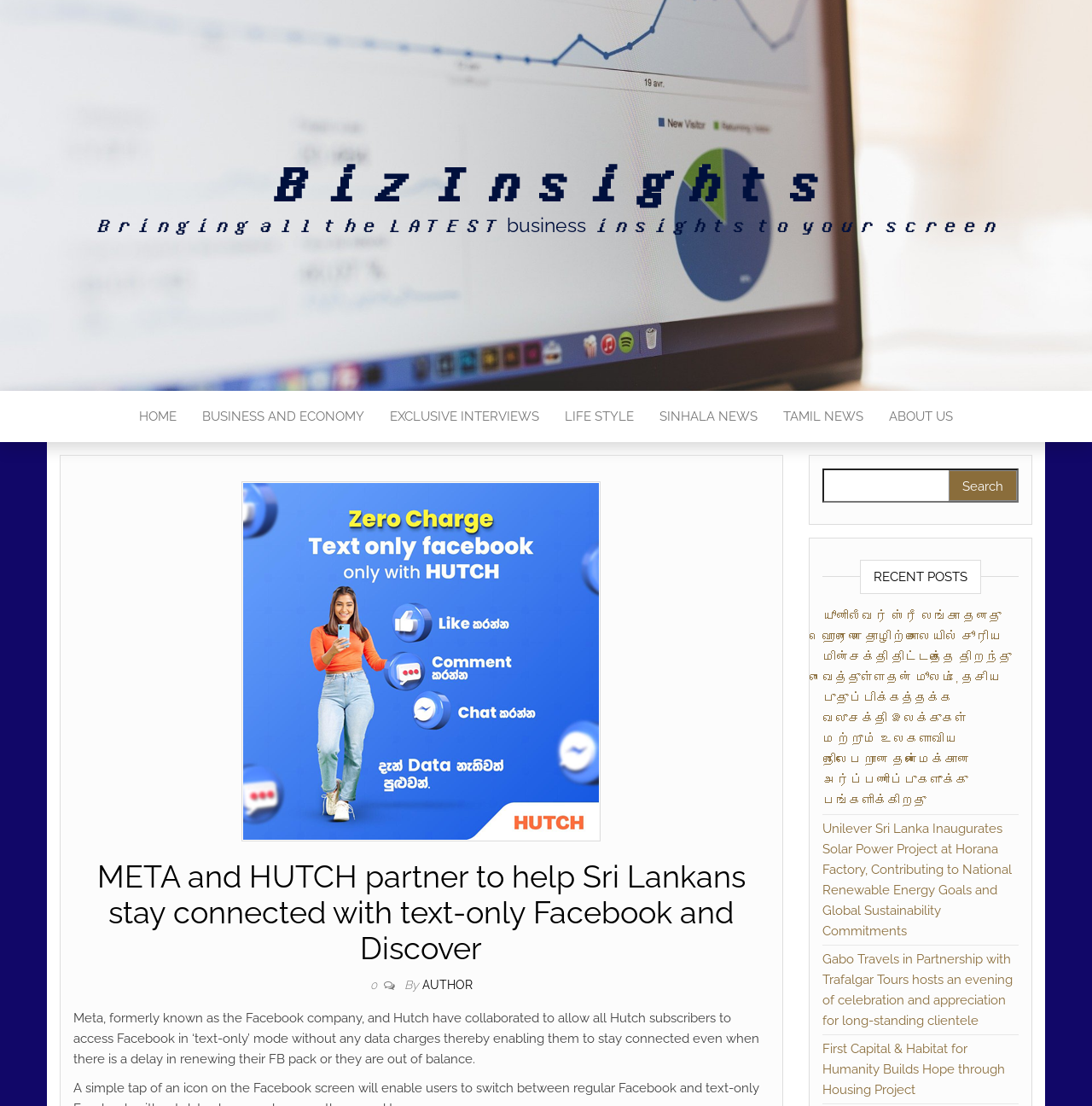For the following element description, predict the bounding box coordinates in the format (top-left x, top-left y, bottom-right x, bottom-right y). All values should be floating point numbers between 0 and 1. Description: Business and Economy

[0.173, 0.353, 0.345, 0.4]